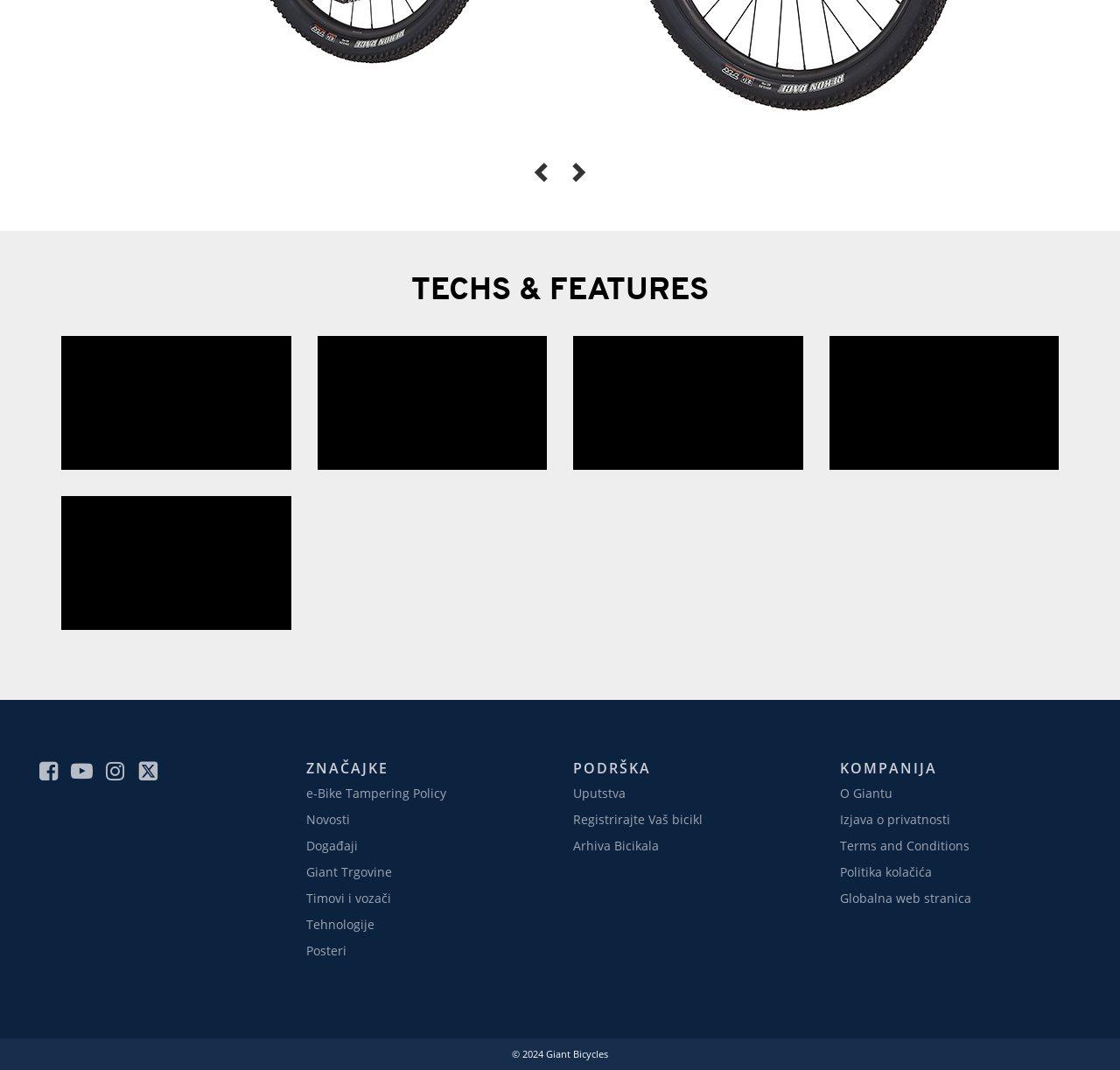Please determine the bounding box coordinates of the element's region to click in order to carry out the following instruction: "Explore Giant Trgovine". The coordinates should be four float numbers between 0 and 1, i.e., [left, top, right, bottom].

[0.273, 0.807, 0.35, 0.823]